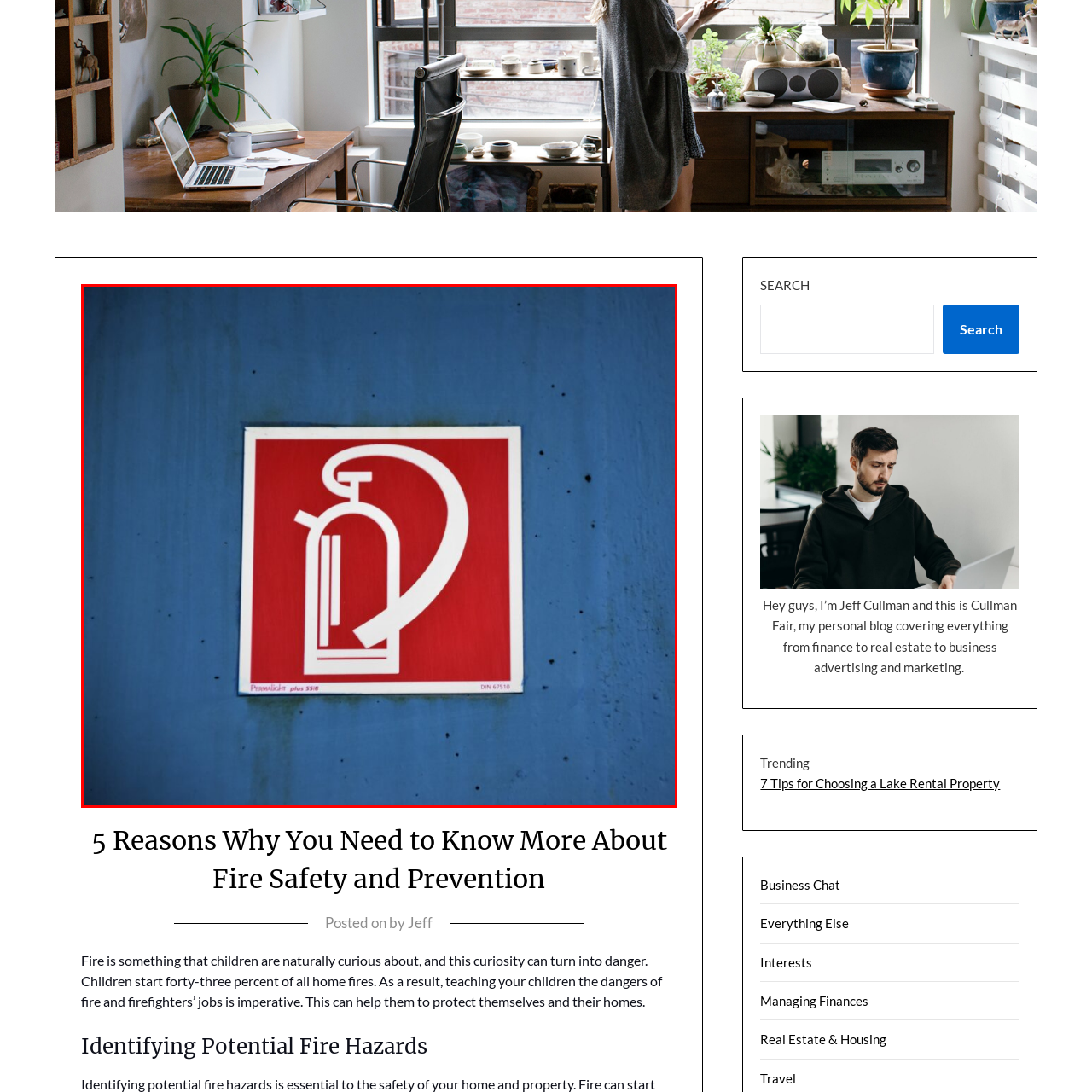Describe extensively the image that is situated inside the red border.

The image prominently features a fire safety sign, designed to indicate the location of a fire extinguisher. Set against a contrasting blue background, the sign showcases a white graphic representation of a fire extinguisher, which is outlined in bold, clear lines. The extinguisher is depicted in a stylized manner, emphasizing its importance in fire safety and prevention. Below the extinguisher graphic, there are markings that suggest compliance with safety standards, likely indicating the model and regulatory certifications. This visual serves as a crucial reminder of the necessity for readily accessible fire safety equipment in all environments, especially in areas where children may be present, highlighting the vital message of teaching fire safety awareness.